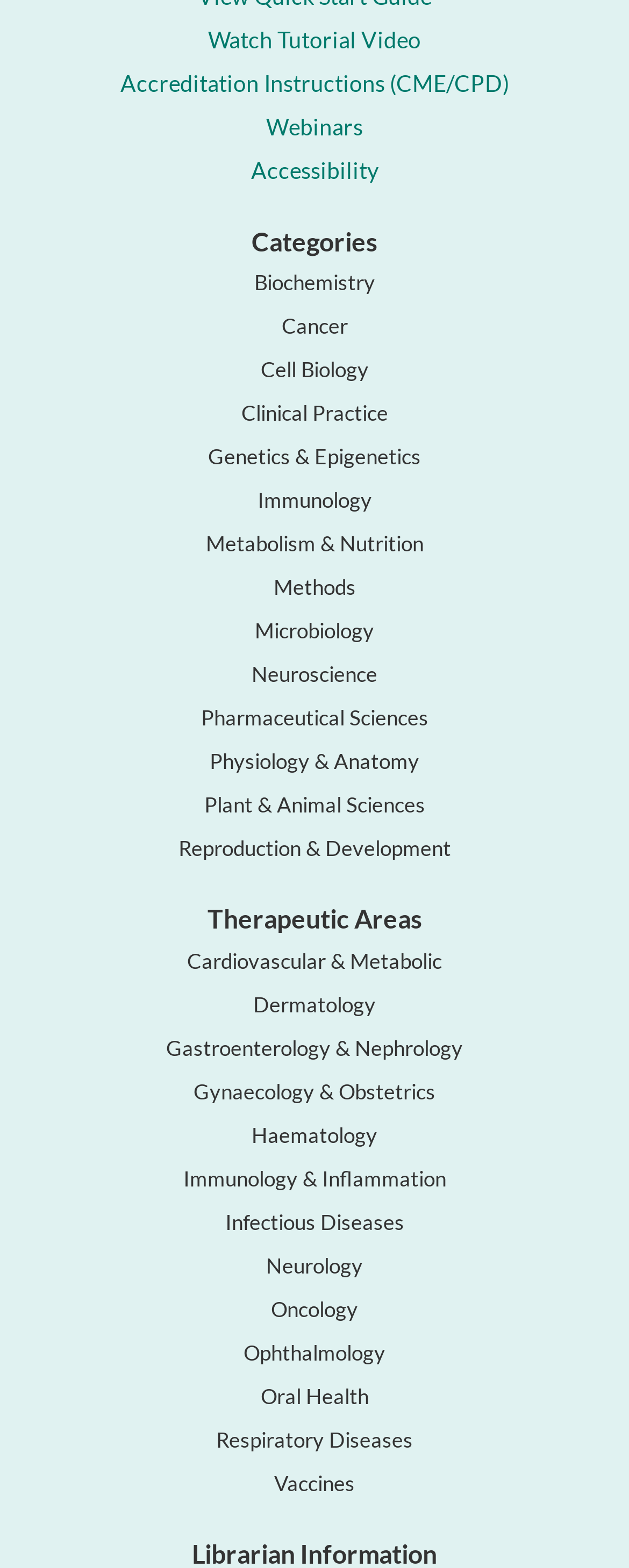What is the first link under the 'Categories' heading?
Answer with a single word or phrase, using the screenshot for reference.

Biochemistry